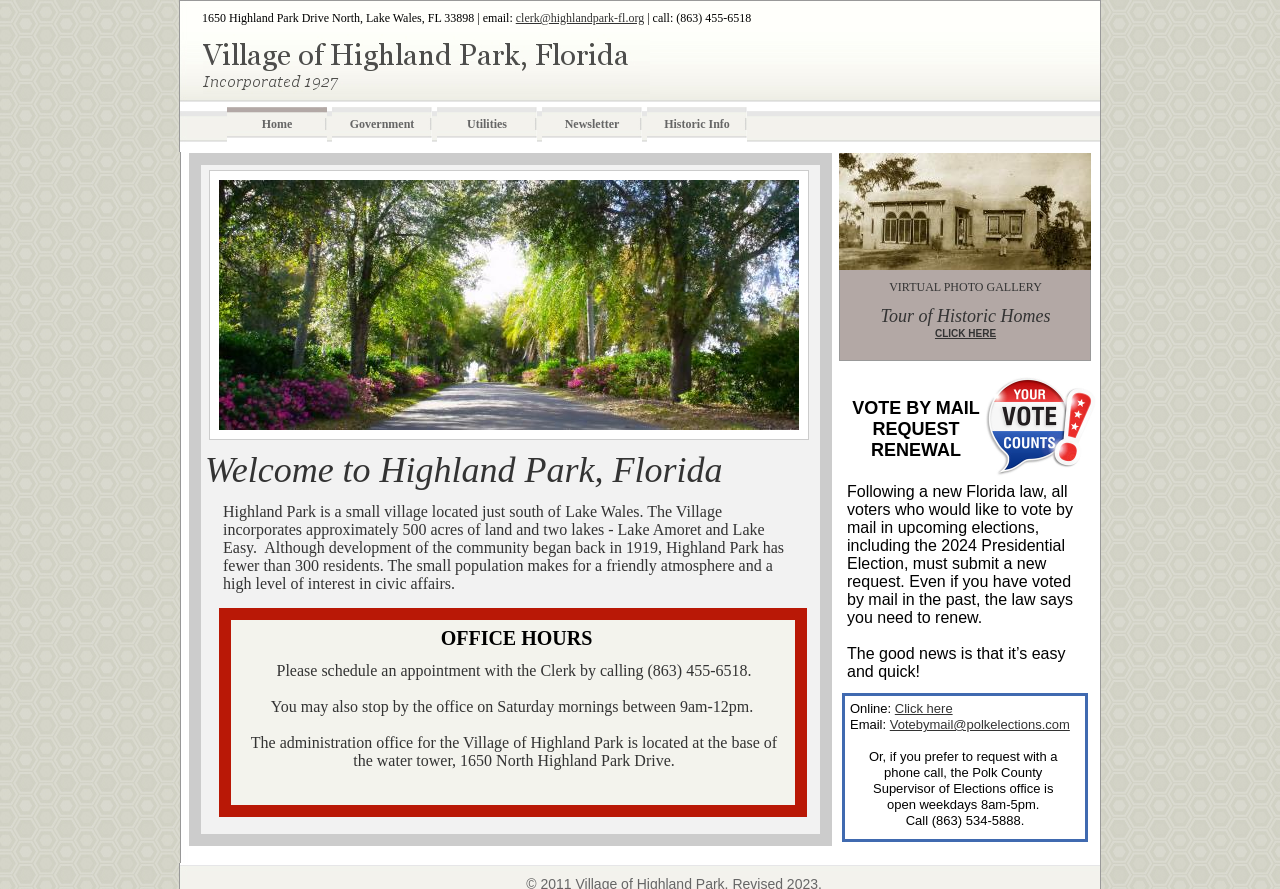Determine the bounding box coordinates of the clickable region to carry out the instruction: "Visit Government".

[0.259, 0.12, 0.338, 0.16]